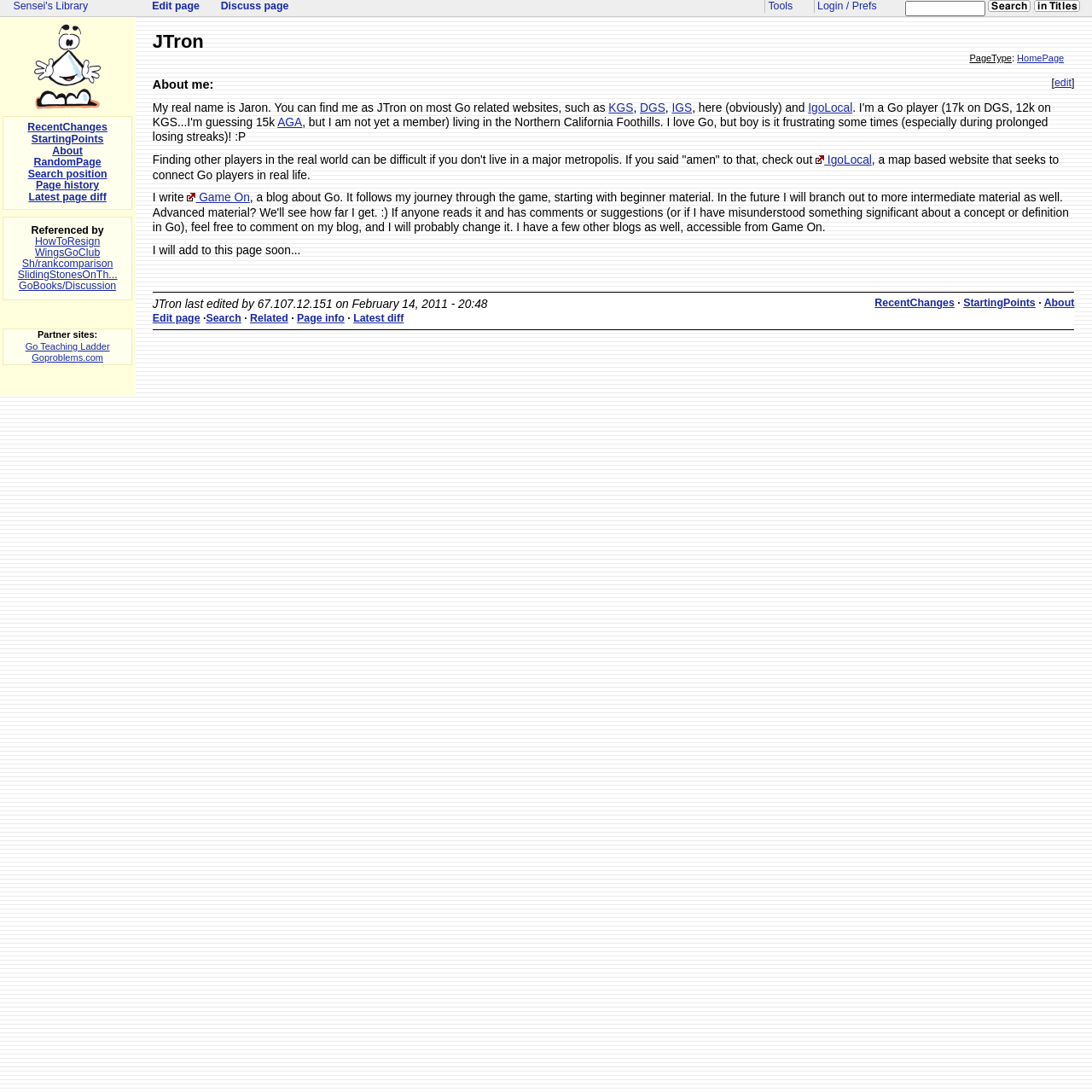Find the bounding box coordinates of the element's region that should be clicked in order to follow the given instruction: "Search for something". The coordinates should consist of four float numbers between 0 and 1, i.e., [left, top, right, bottom].

[0.829, 0.001, 0.902, 0.015]